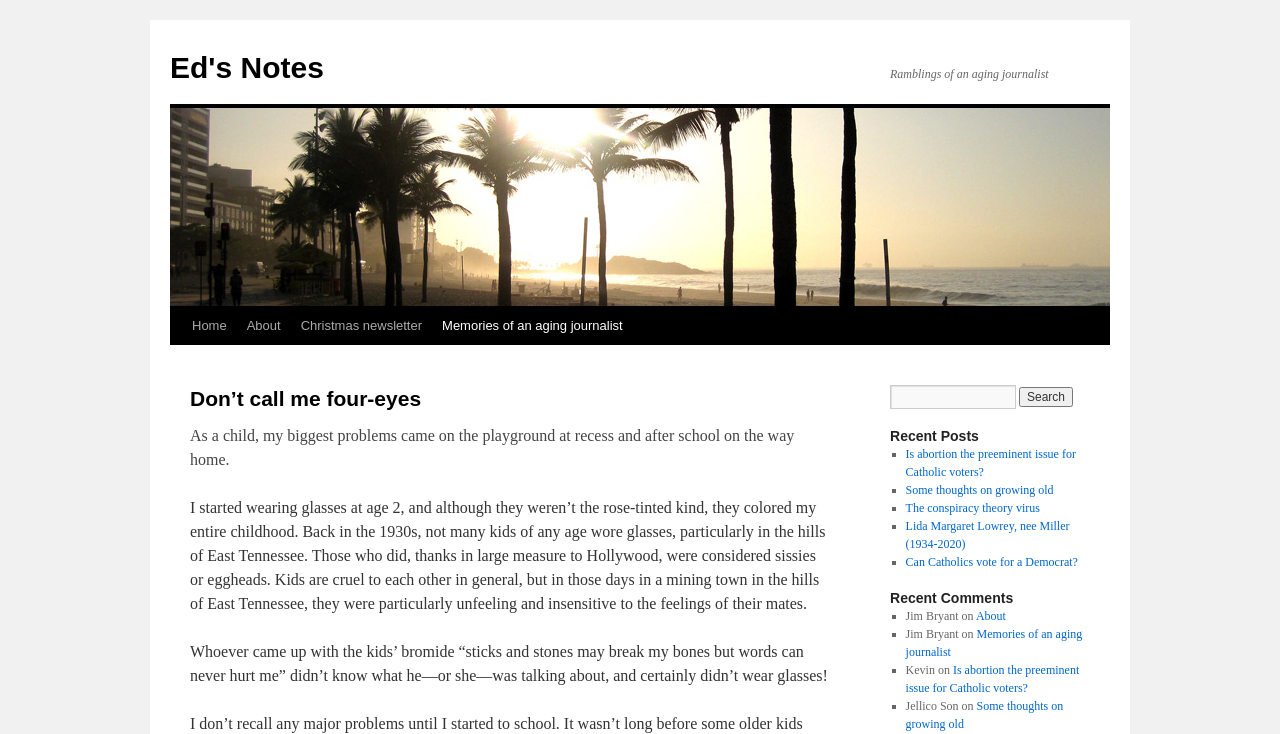What is the topic of the first recent post?
Please give a detailed and thorough answer to the question, covering all relevant points.

The first recent post is listed under the heading 'Recent Posts' and is titled 'Is abortion the preeminent issue for Catholic voters?'. This suggests that the topic of the first recent post is abortion.